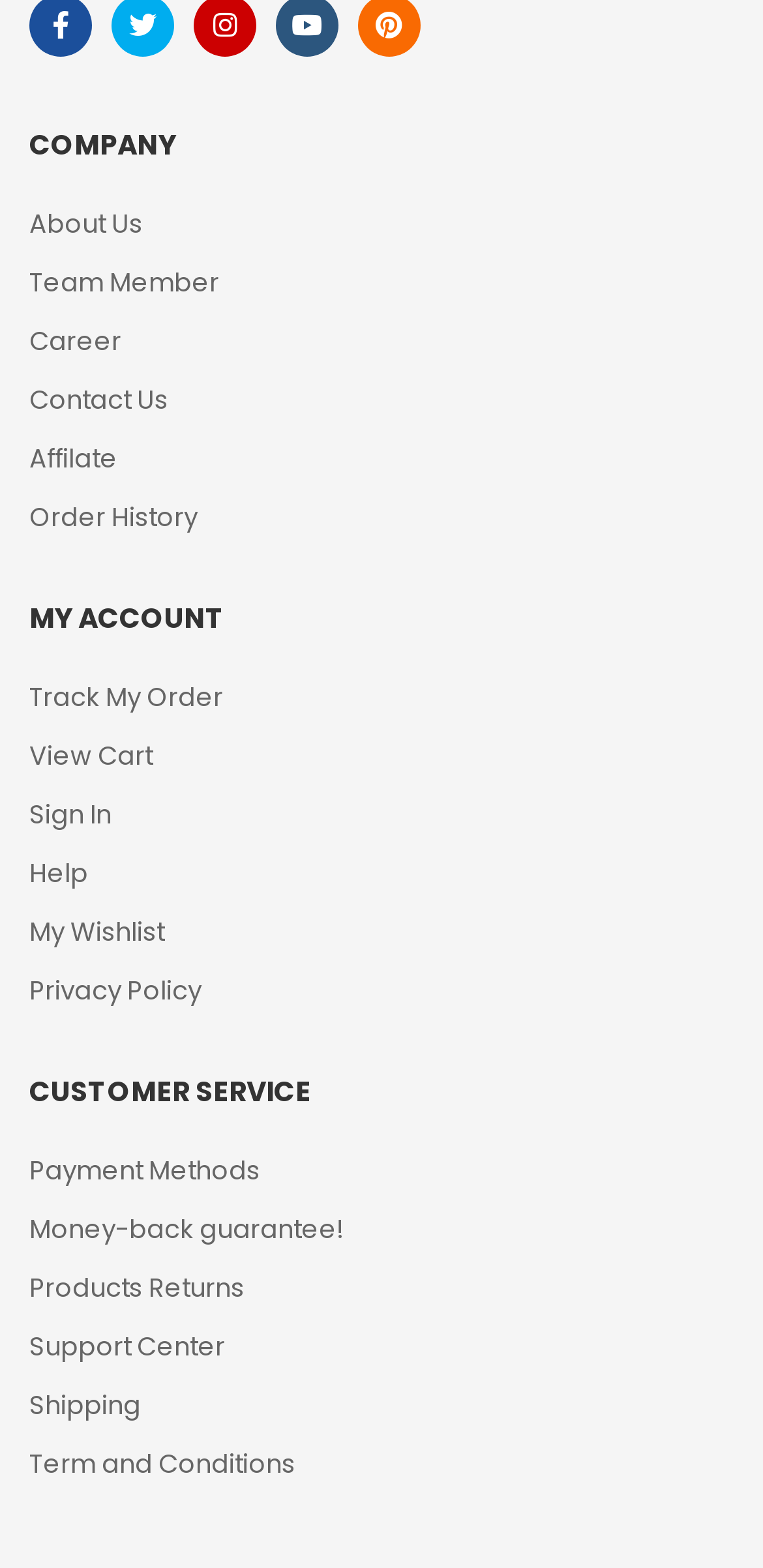Specify the bounding box coordinates of the area to click in order to execute this command: 'Track my order'. The coordinates should consist of four float numbers ranging from 0 to 1, and should be formatted as [left, top, right, bottom].

[0.038, 0.427, 0.808, 0.464]